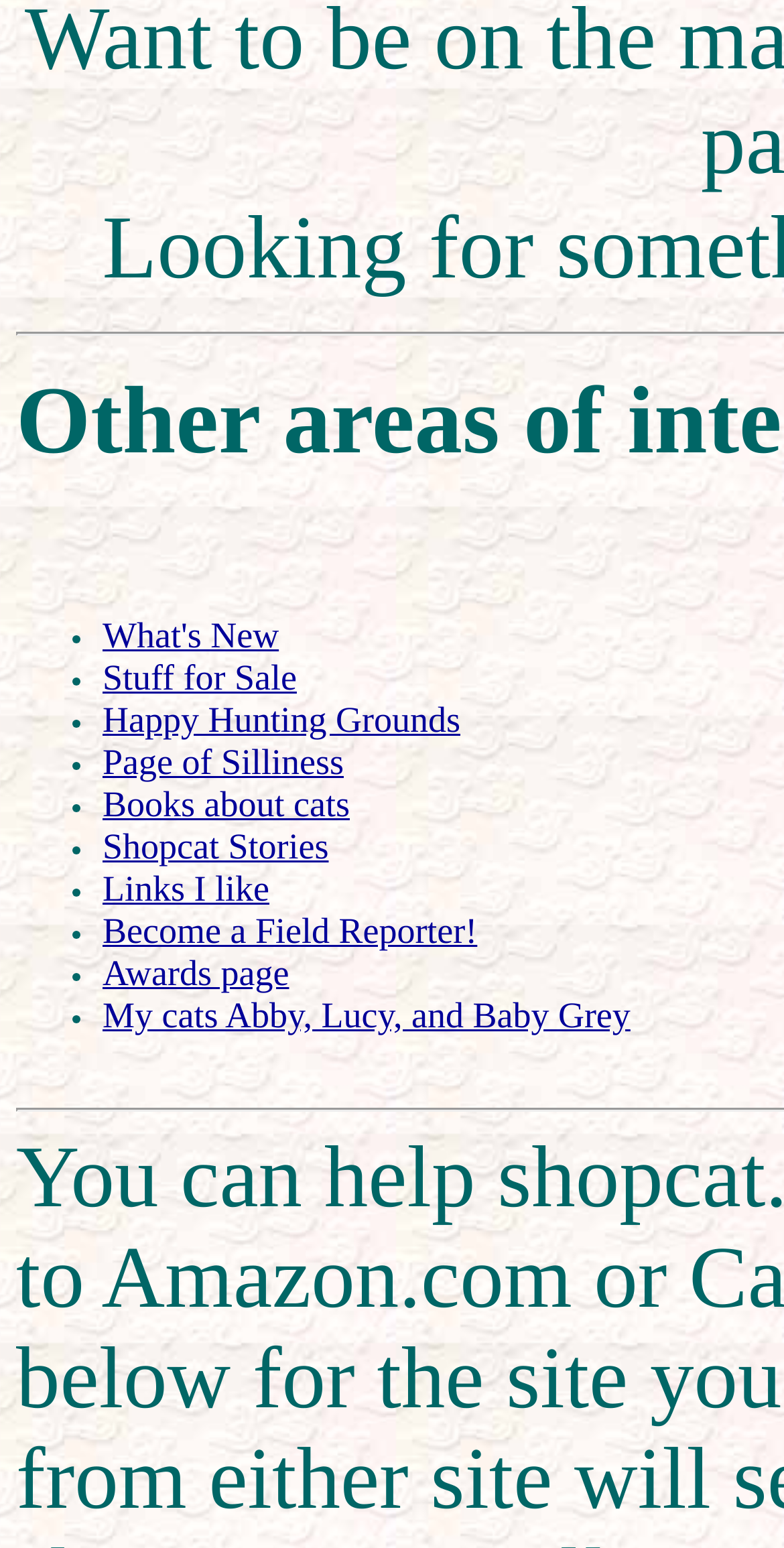By analyzing the image, answer the following question with a detailed response: How many bullet points are on the webpage?

I counted the number of bullet points on the webpage by looking at the list of links under the 'What's New Stuff for Sale Happy Hunting Grounds Page of Silliness Books about cats Shopcat Stories Links I like Become a Field Reporter! Awards page My cats Abby, Lucy, and Baby Grey' section. There are 11 bullet points in total, each corresponding to a link.